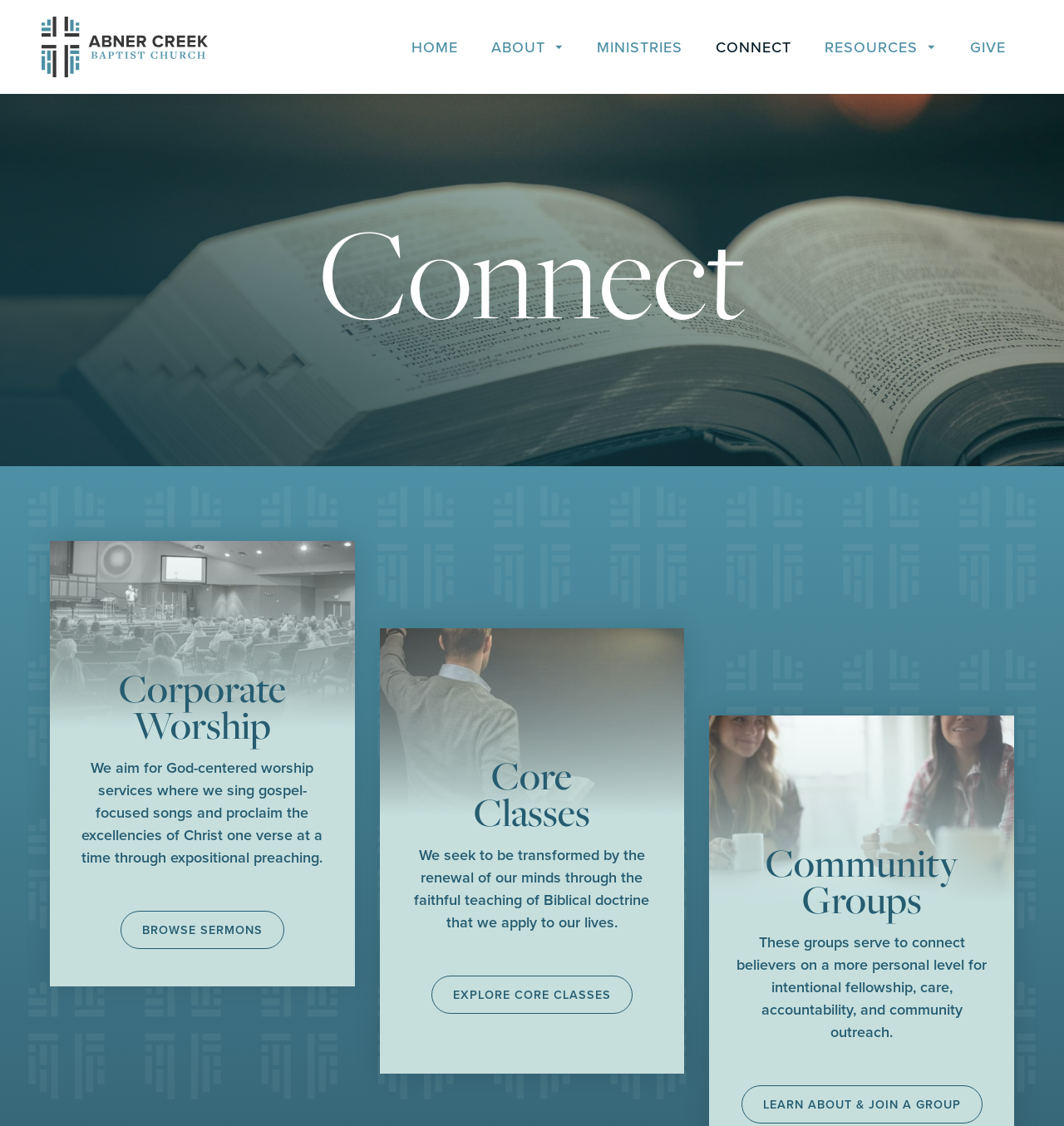Answer the following in one word or a short phrase: 
What is the main purpose of the worship services?

God-centered